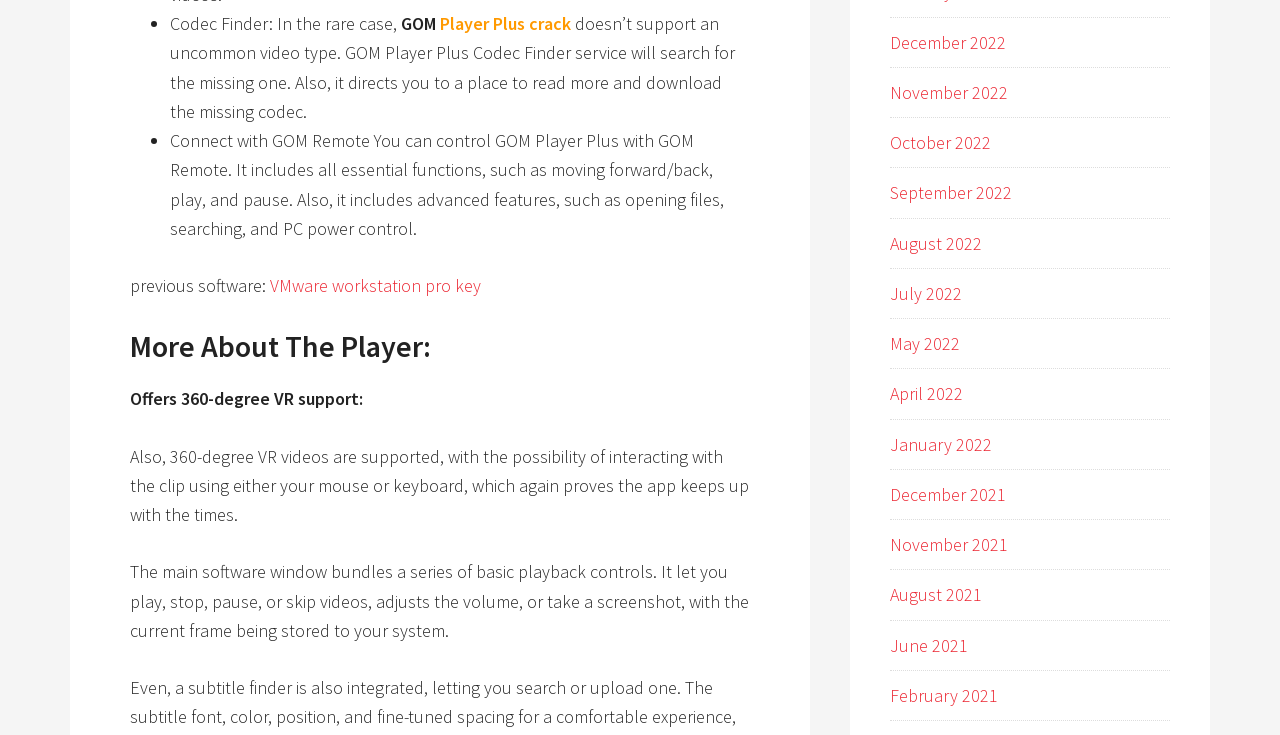Determine the bounding box of the UI component based on this description: "November 2021". The bounding box coordinates should be four float values between 0 and 1, i.e., [left, top, right, bottom].

[0.695, 0.725, 0.788, 0.756]